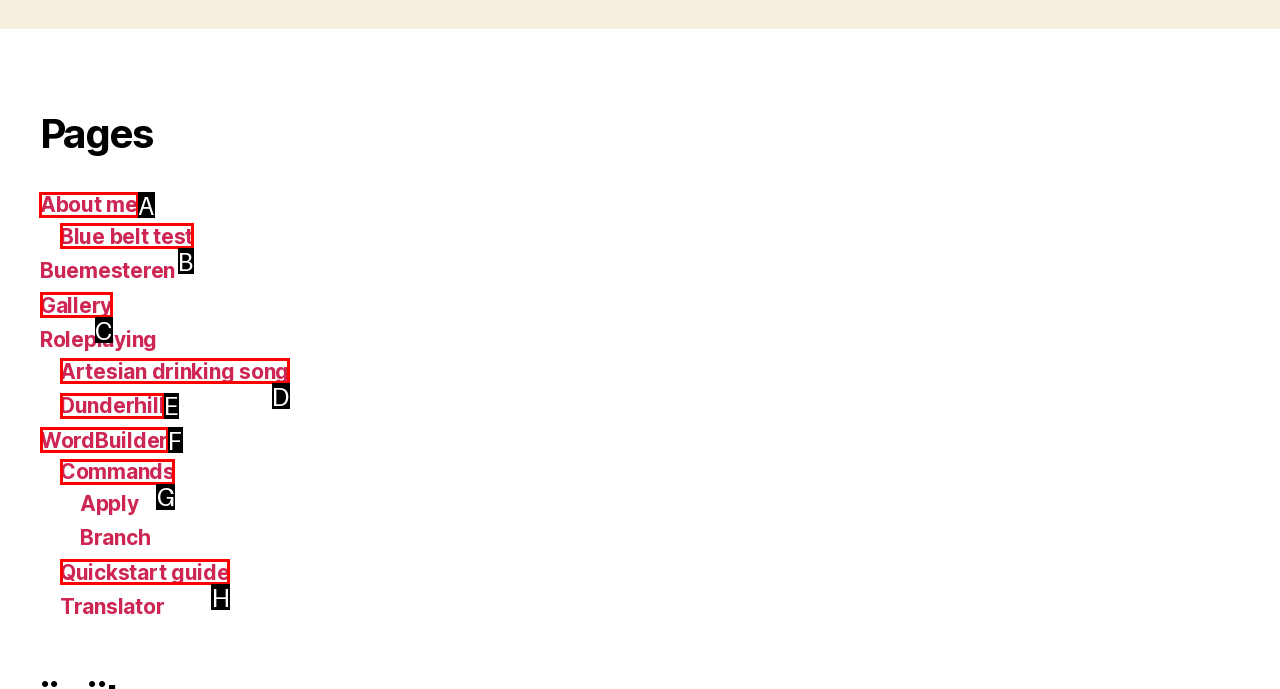Identify the letter of the option that should be selected to accomplish the following task: go to About me page. Provide the letter directly.

A